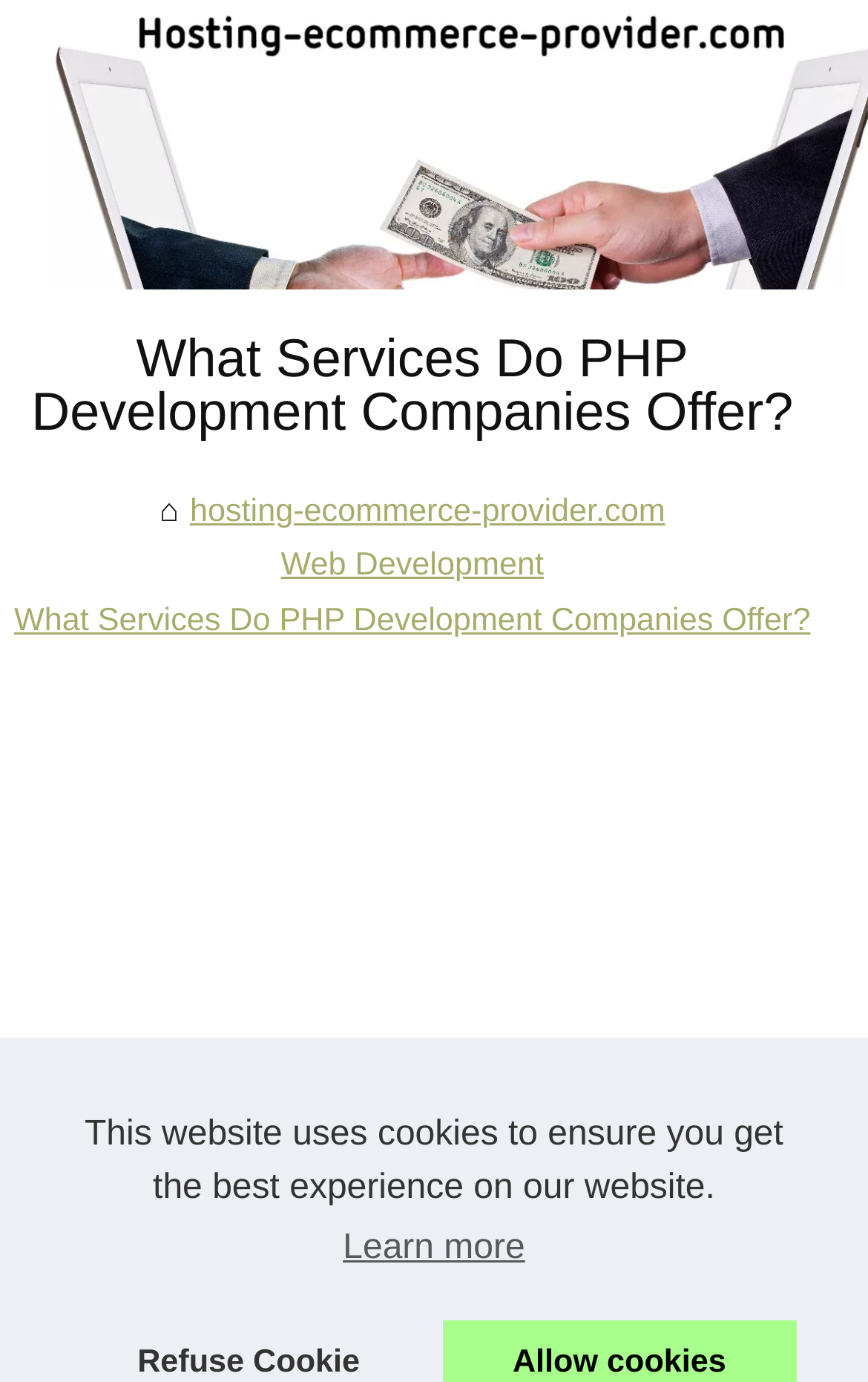Using the provided element description, identify the bounding box coordinates as (top-left x, top-left y, bottom-right x, bottom-right y). Ensure all values are between 0 and 1. Description: Web Development

[0.324, 0.397, 0.626, 0.423]